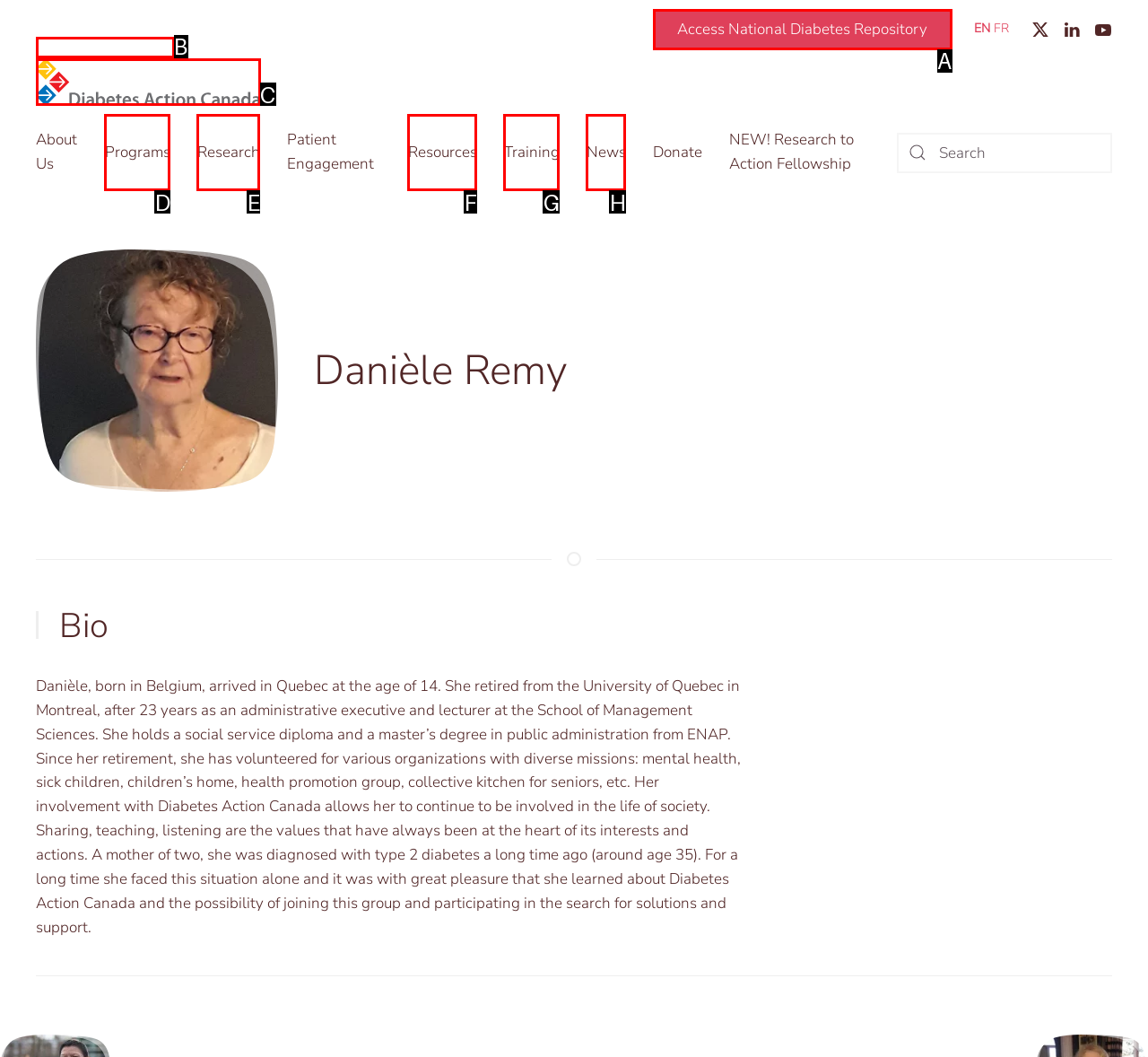From the given choices, indicate the option that best matches: Skip to main content
State the letter of the chosen option directly.

B